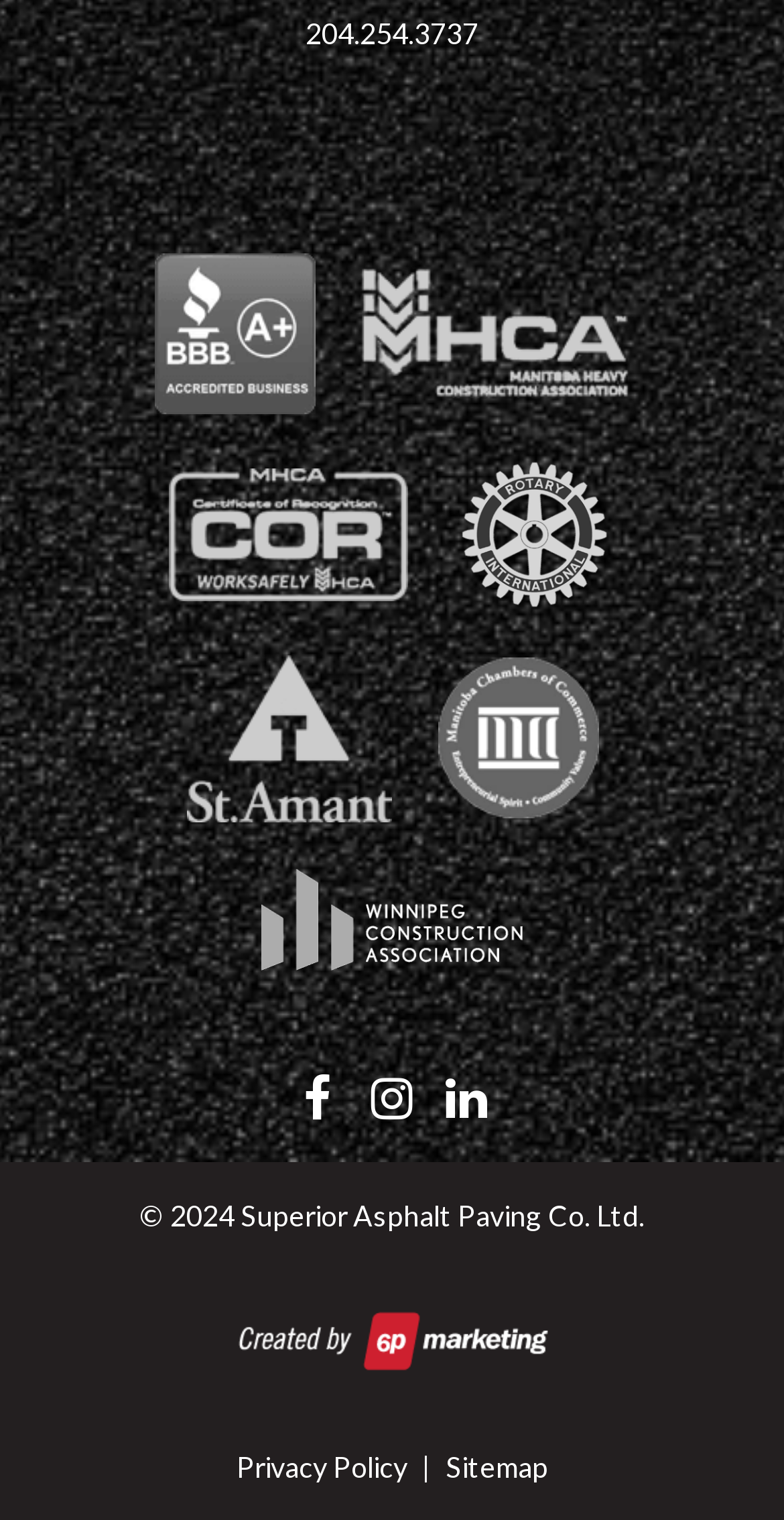Can you specify the bounding box coordinates for the region that should be clicked to fulfill this instruction: "visit 204.254.3737".

[0.39, 0.01, 0.61, 0.033]